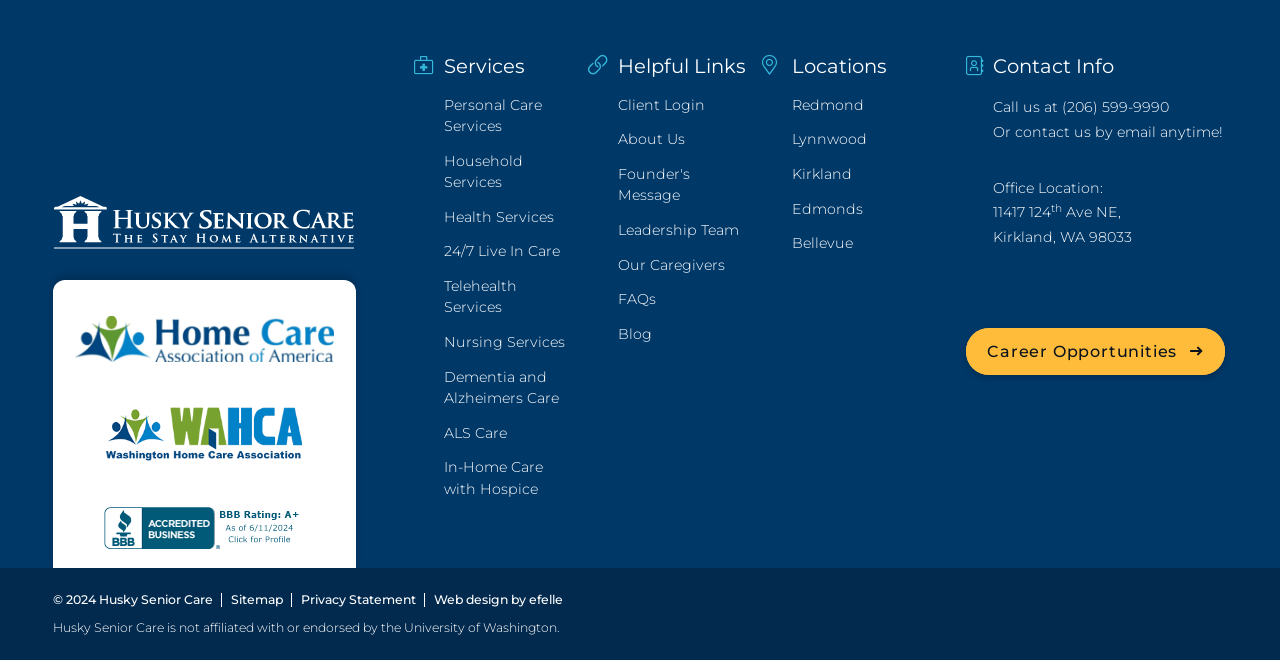What is the name of the organization that Husky Senior Care is not affiliated with?
Please interpret the details in the image and answer the question thoroughly.

According to the disclaimer at the bottom of the webpage, Husky Senior Care is not affiliated with or endorsed by the University of Washington.